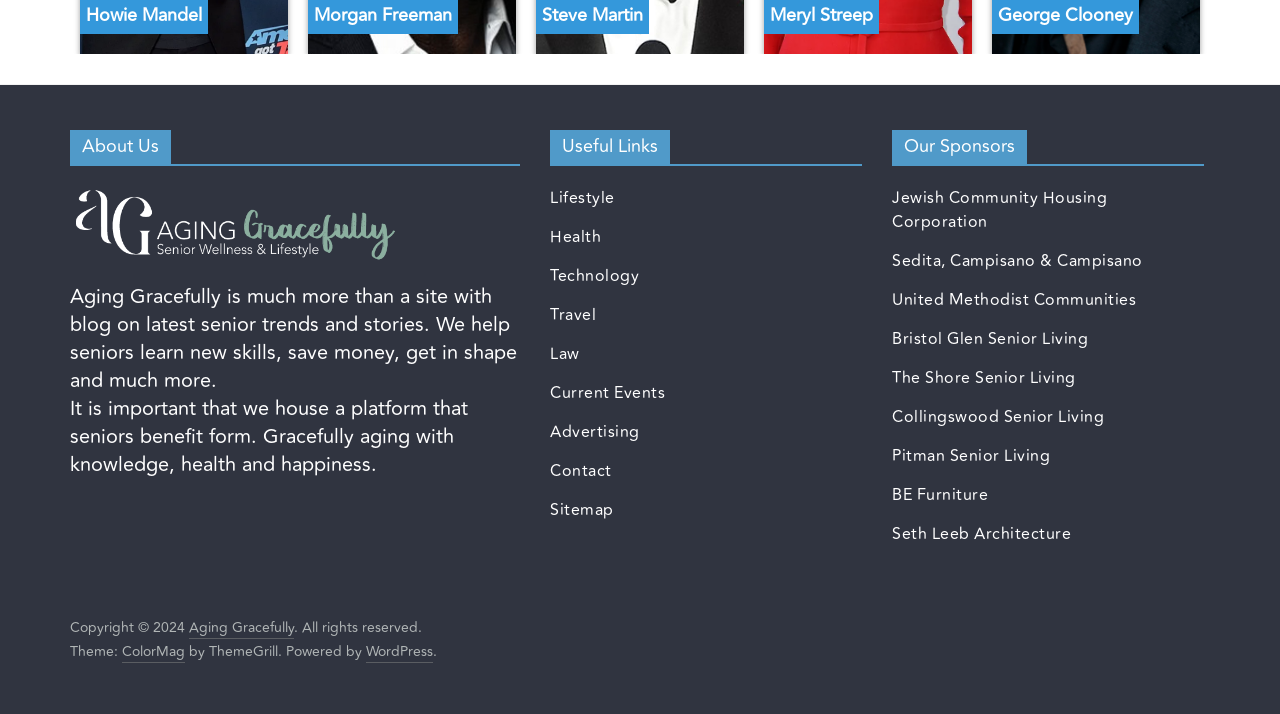Highlight the bounding box coordinates of the element you need to click to perform the following instruction: "Explore 'Our Sponsors'."

[0.697, 0.183, 0.941, 0.233]